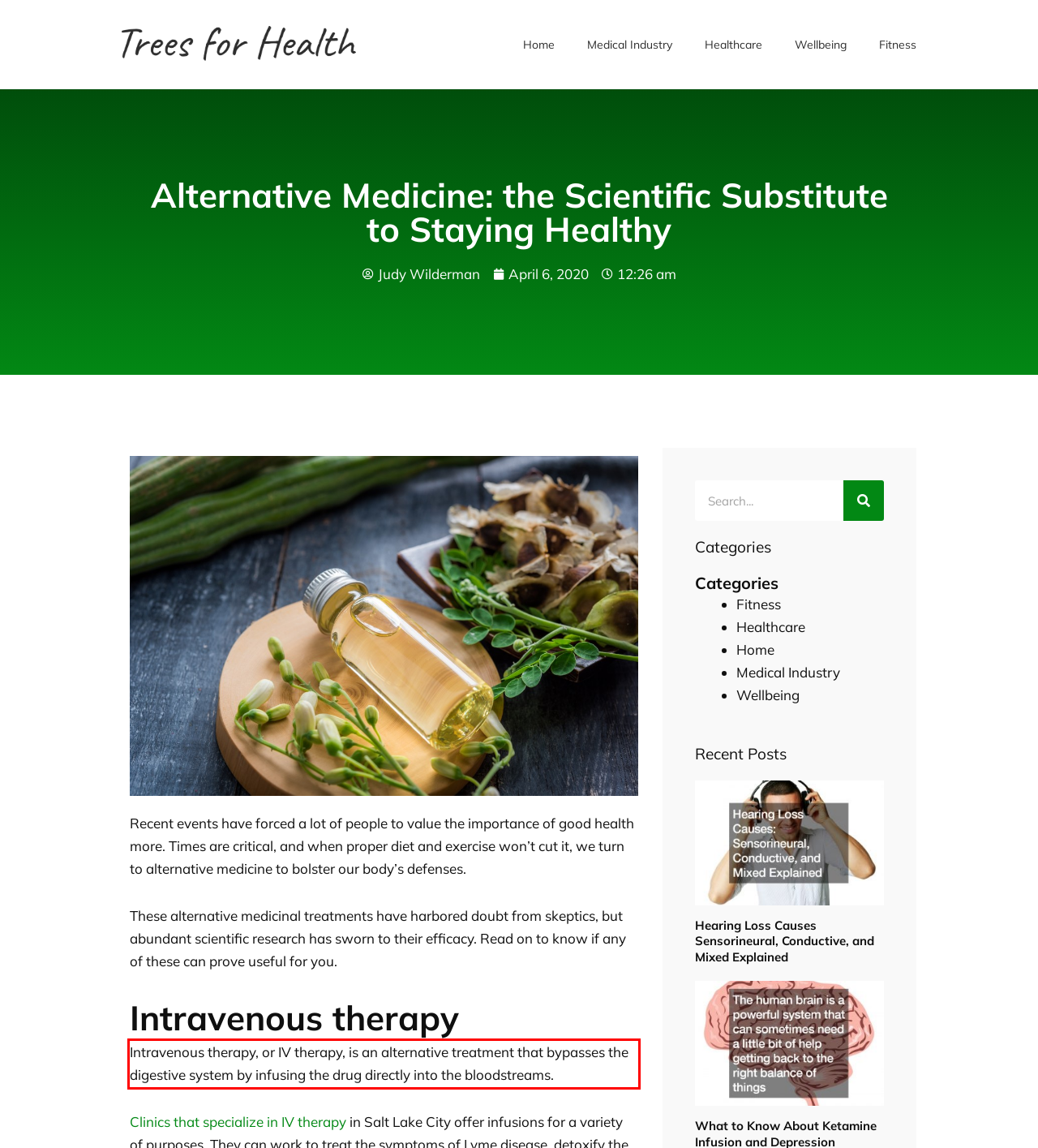With the given screenshot of a webpage, locate the red rectangle bounding box and extract the text content using OCR.

Intravenous therapy, or IV therapy, is an alternative treatment that bypasses the digestive system by infusing the drug directly into the bloodstreams.